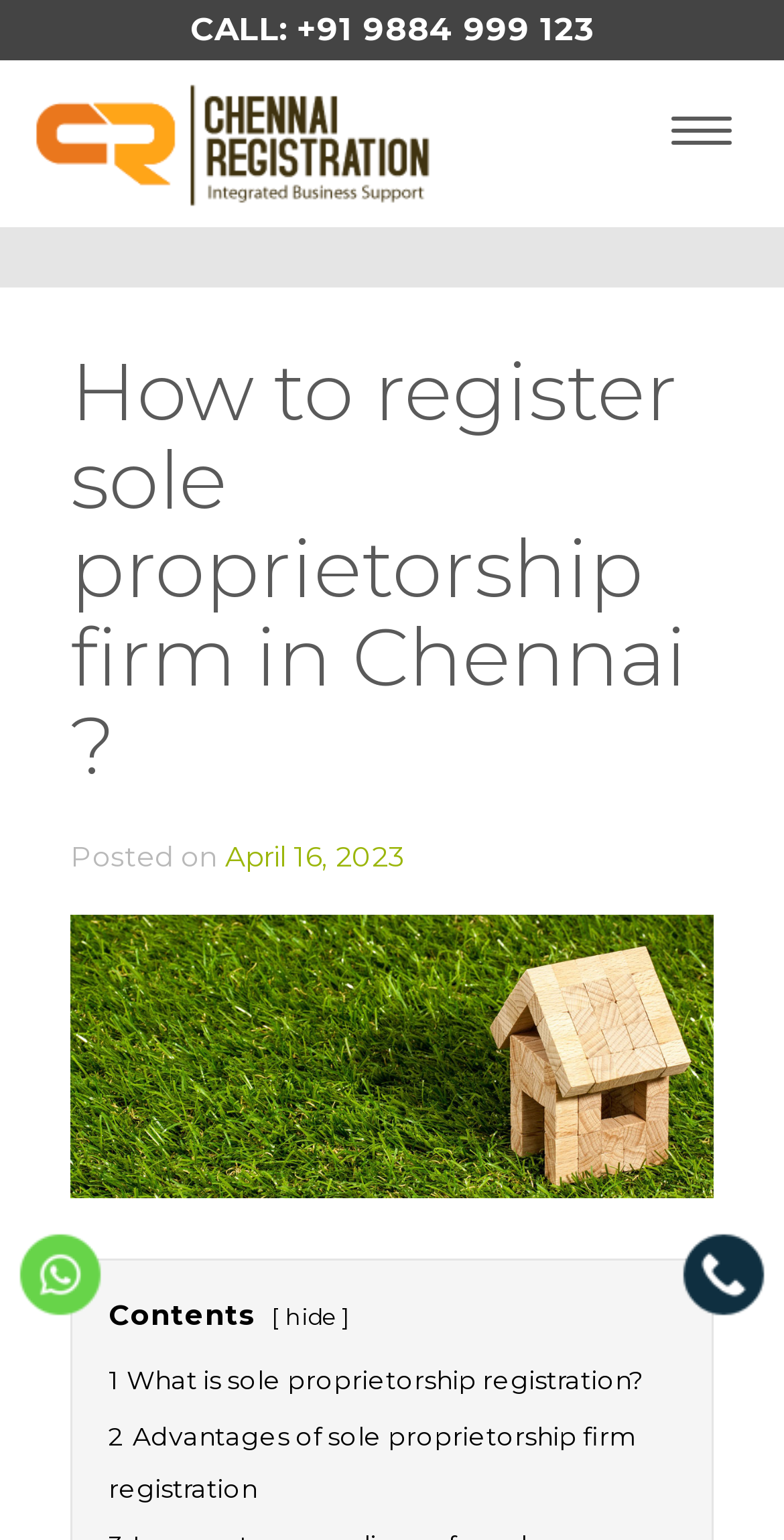Please find the bounding box coordinates of the clickable region needed to complete the following instruction: "Click on 'Online prescriptions'". The bounding box coordinates must consist of four float numbers between 0 and 1, i.e., [left, top, right, bottom].

None